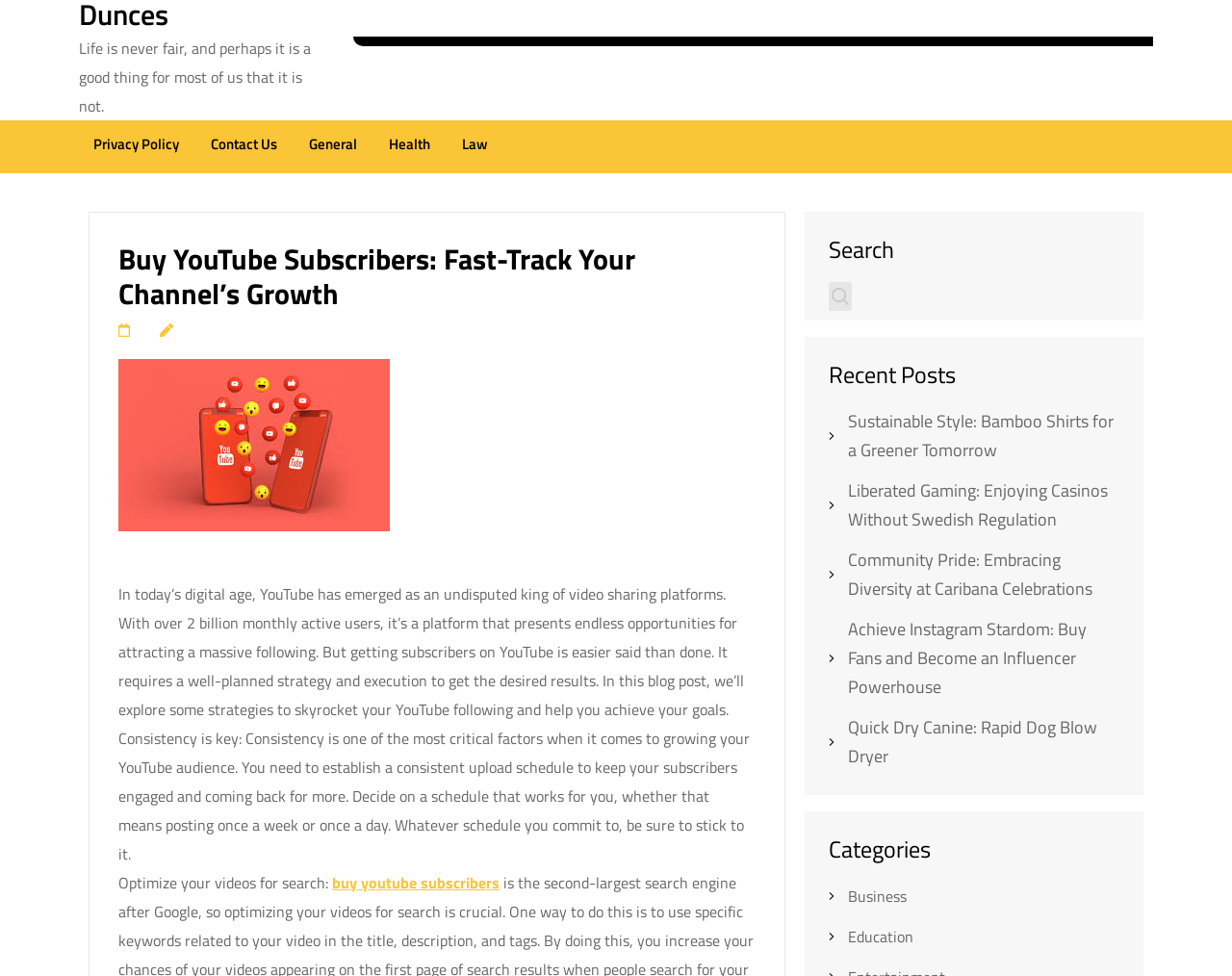Determine the bounding box coordinates of the clickable region to execute the instruction: "Visit the 'Contact Us' page". The coordinates should be four float numbers between 0 and 1, denoted as [left, top, right, bottom].

[0.171, 0.133, 0.225, 0.168]